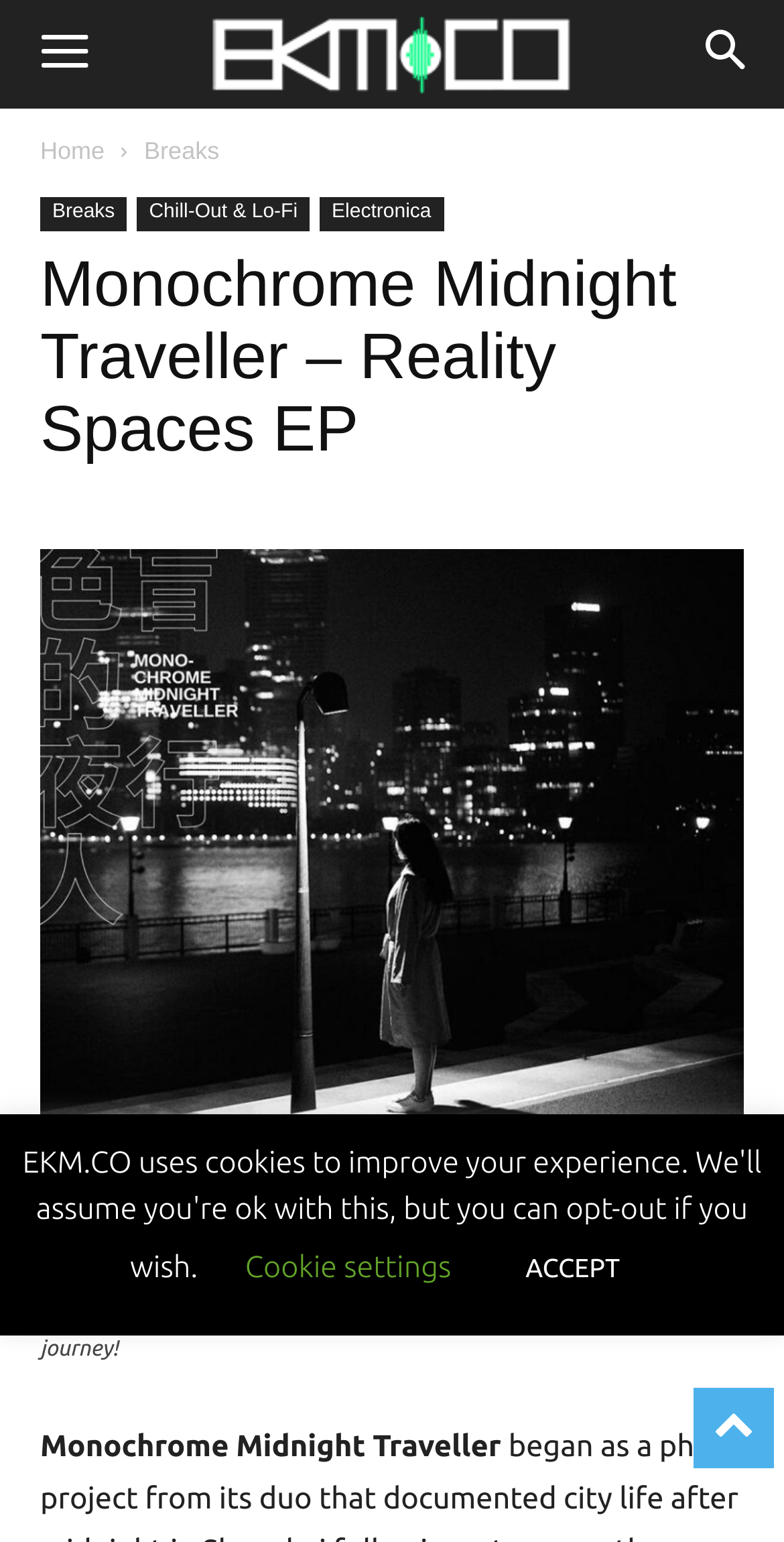Identify the bounding box of the UI element described as follows: "Chill-Out & Lo-Fi". Provide the coordinates as four float numbers in the range of 0 to 1 [left, top, right, bottom].

[0.175, 0.128, 0.395, 0.15]